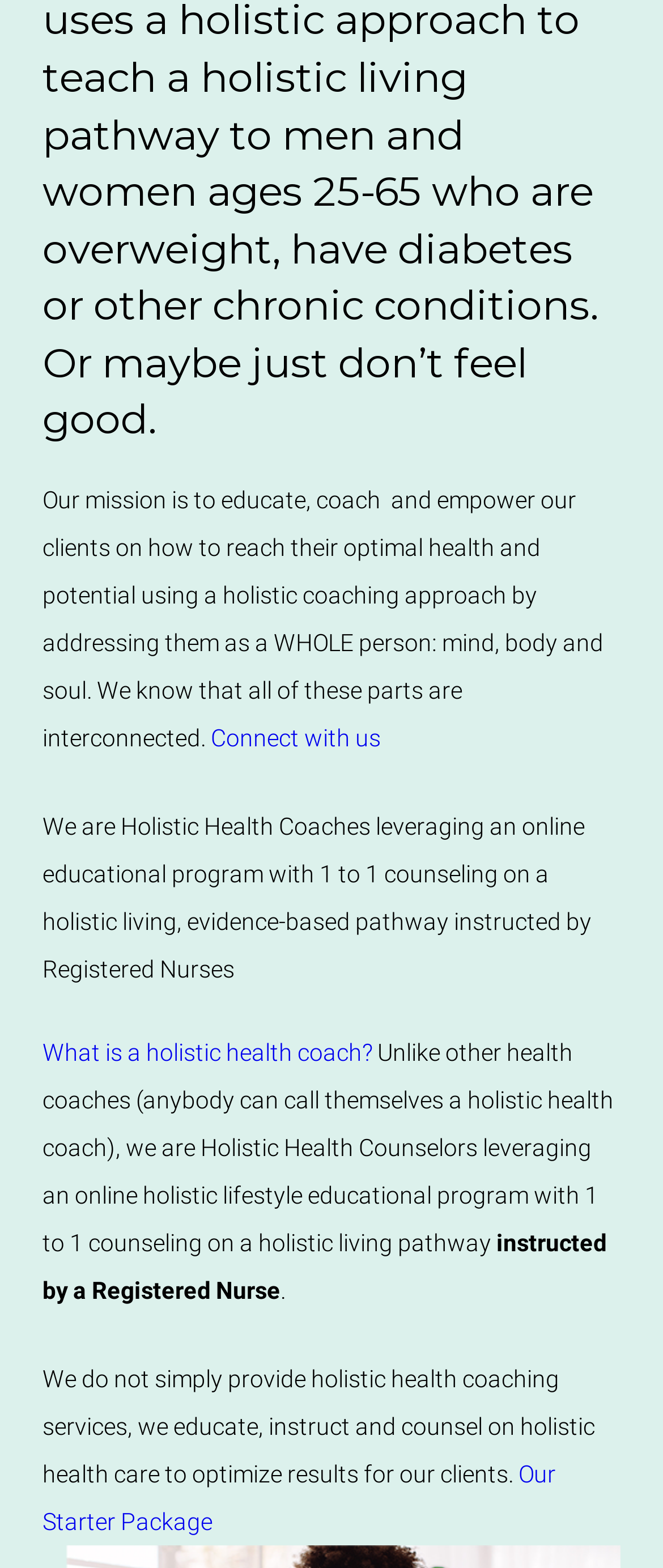Give a one-word or short phrase answer to this question: 
What is the profession of the instructors?

Registered Nurses